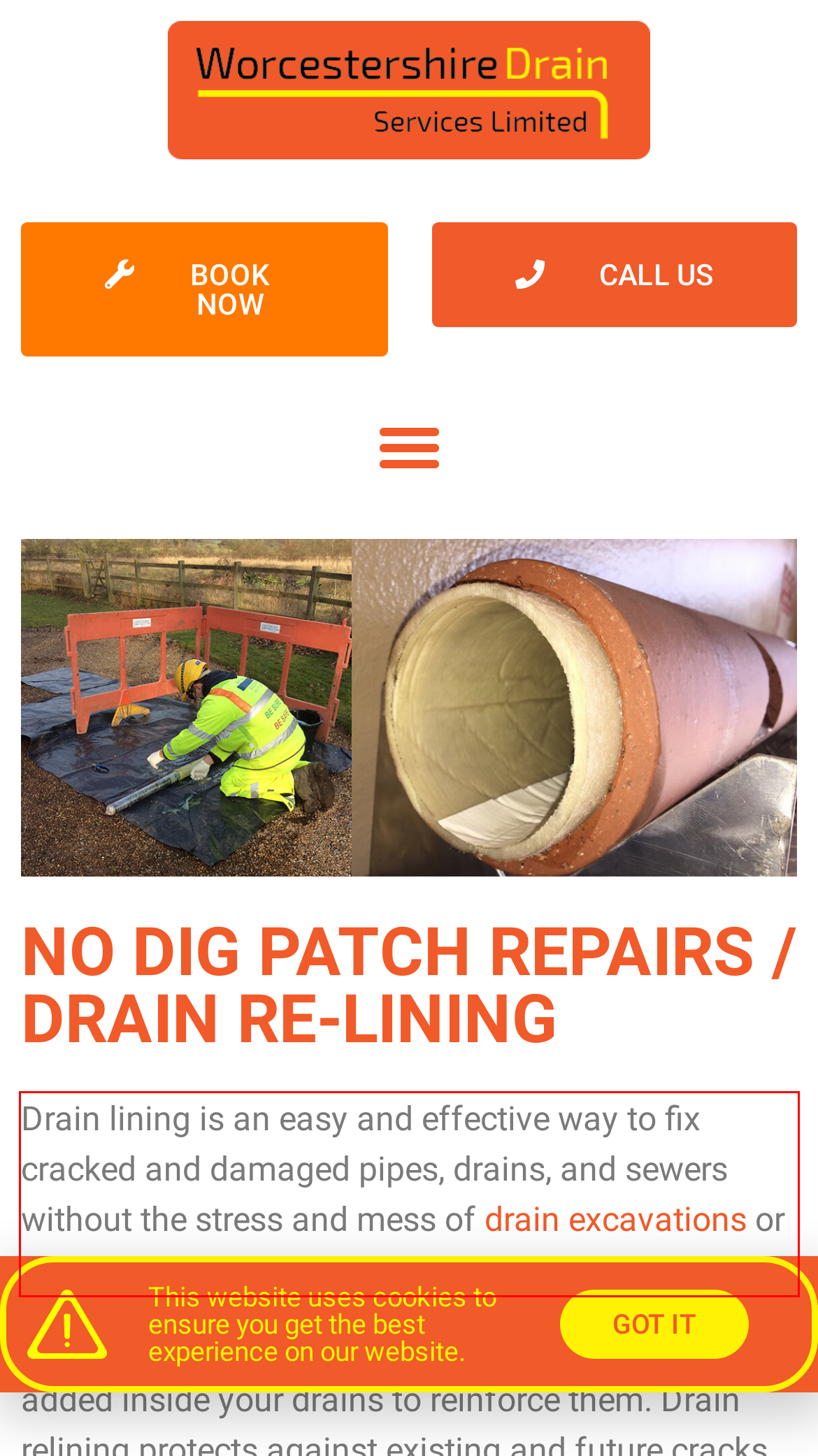Analyze the screenshot of the webpage and extract the text from the UI element that is inside the red bounding box.

Drain lining is an easy and effective way to fix cracked and damaged pipes, drains, and sewers without the stress and mess of drain excavations or digging up your land or property.